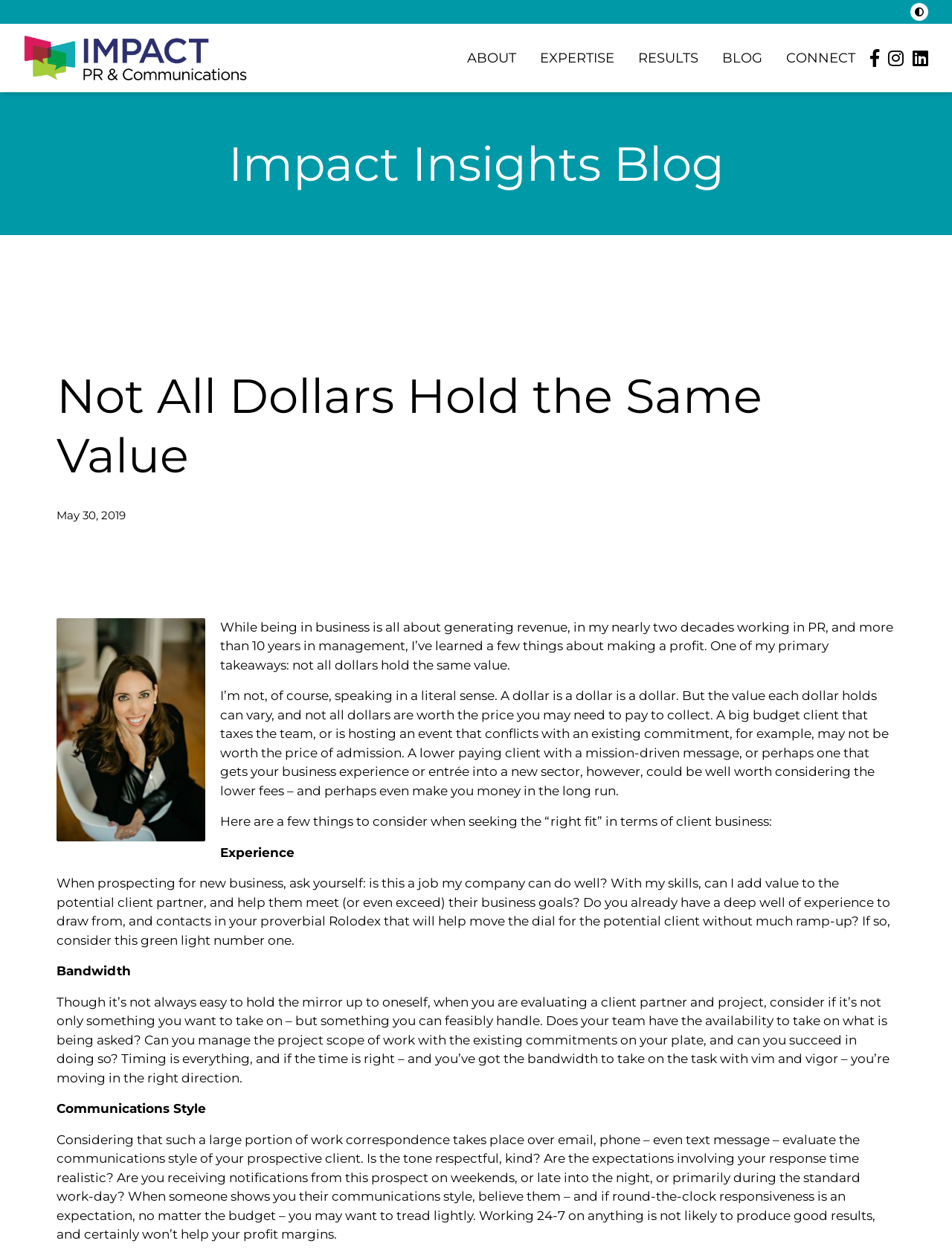Kindly determine the bounding box coordinates for the area that needs to be clicked to execute this instruction: "Toggle High Contrast Mode".

[0.956, 0.002, 0.975, 0.017]